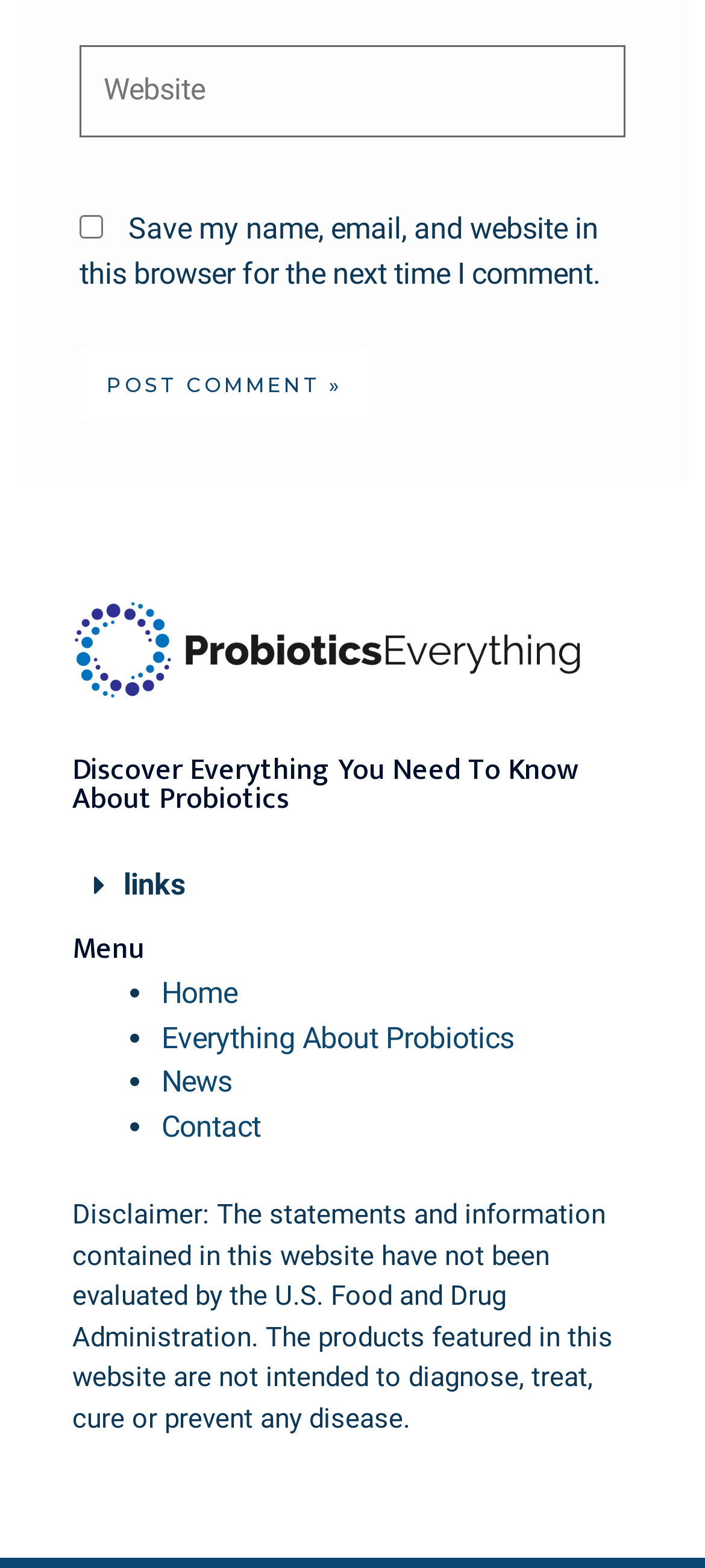Kindly determine the bounding box coordinates for the clickable area to achieve the given instruction: "Contact us".

None